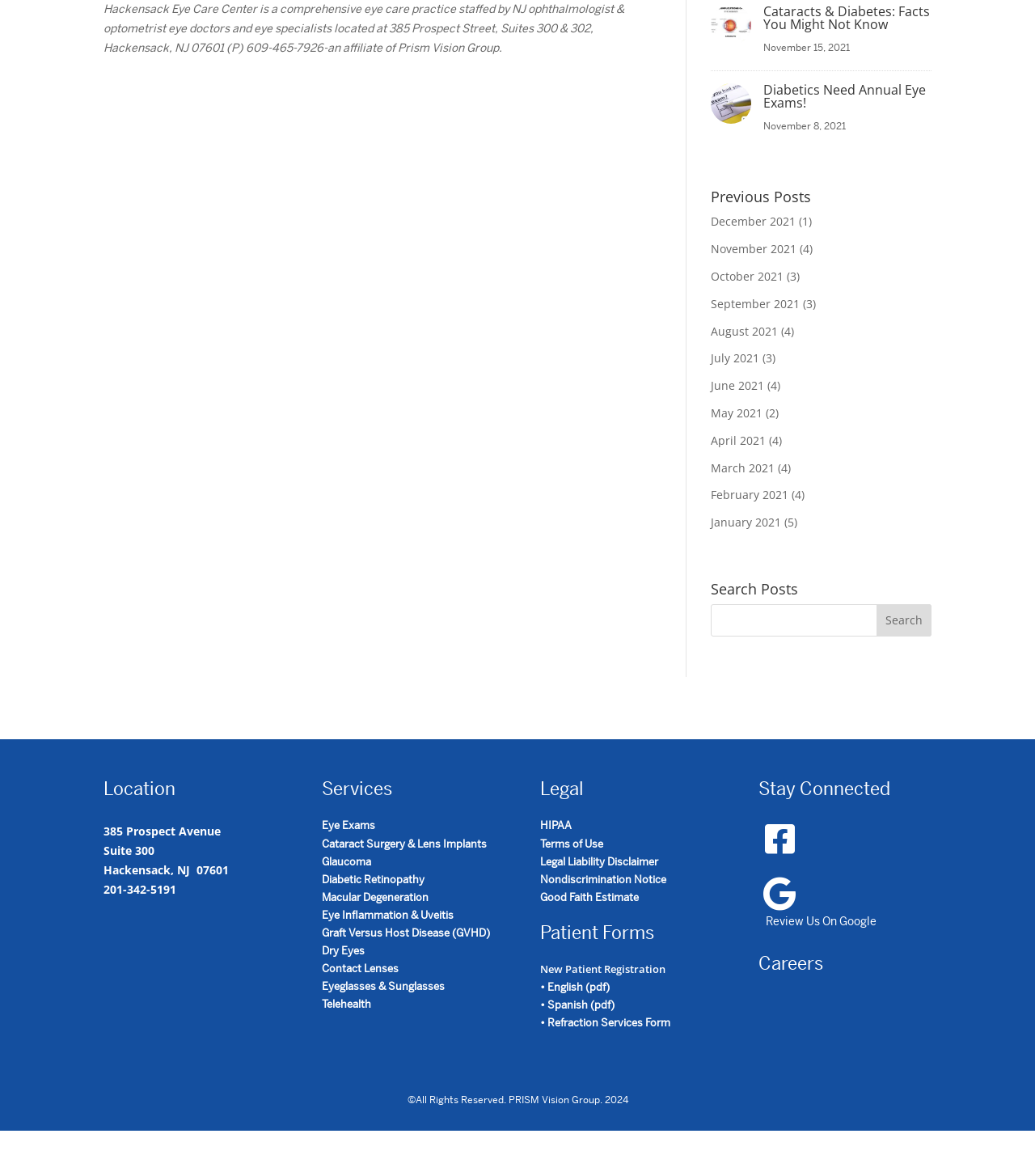Can you identify the bounding box coordinates of the clickable region needed to carry out this instruction: 'Read about cataracts and diabetes'? The coordinates should be four float numbers within the range of 0 to 1, stated as [left, top, right, bottom].

[0.738, 0.004, 0.9, 0.026]